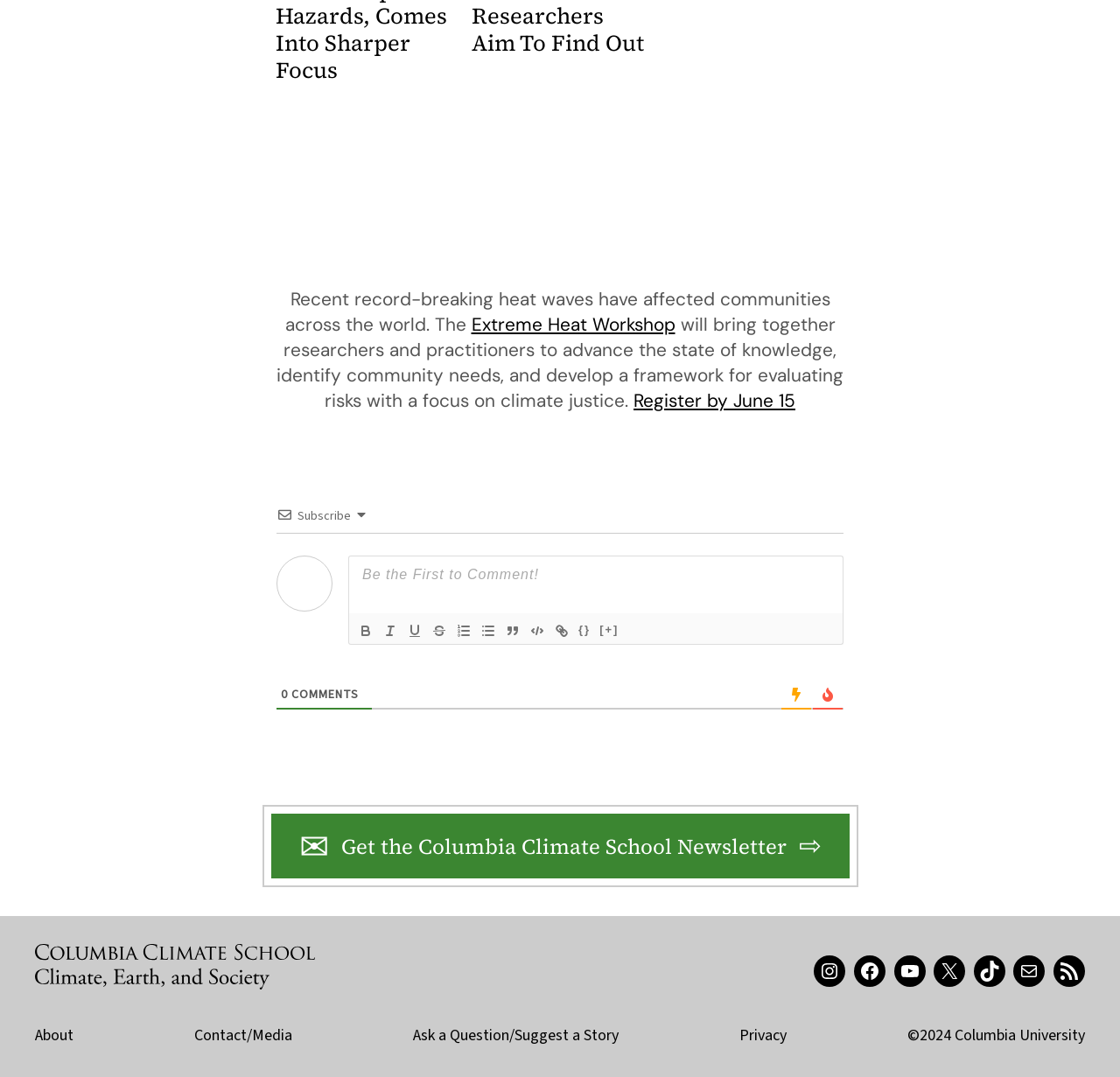Locate the bounding box coordinates of the region to be clicked to comply with the following instruction: "Register for the Extreme Heat Workshop". The coordinates must be four float numbers between 0 and 1, in the form [left, top, right, bottom].

[0.566, 0.361, 0.627, 0.383]